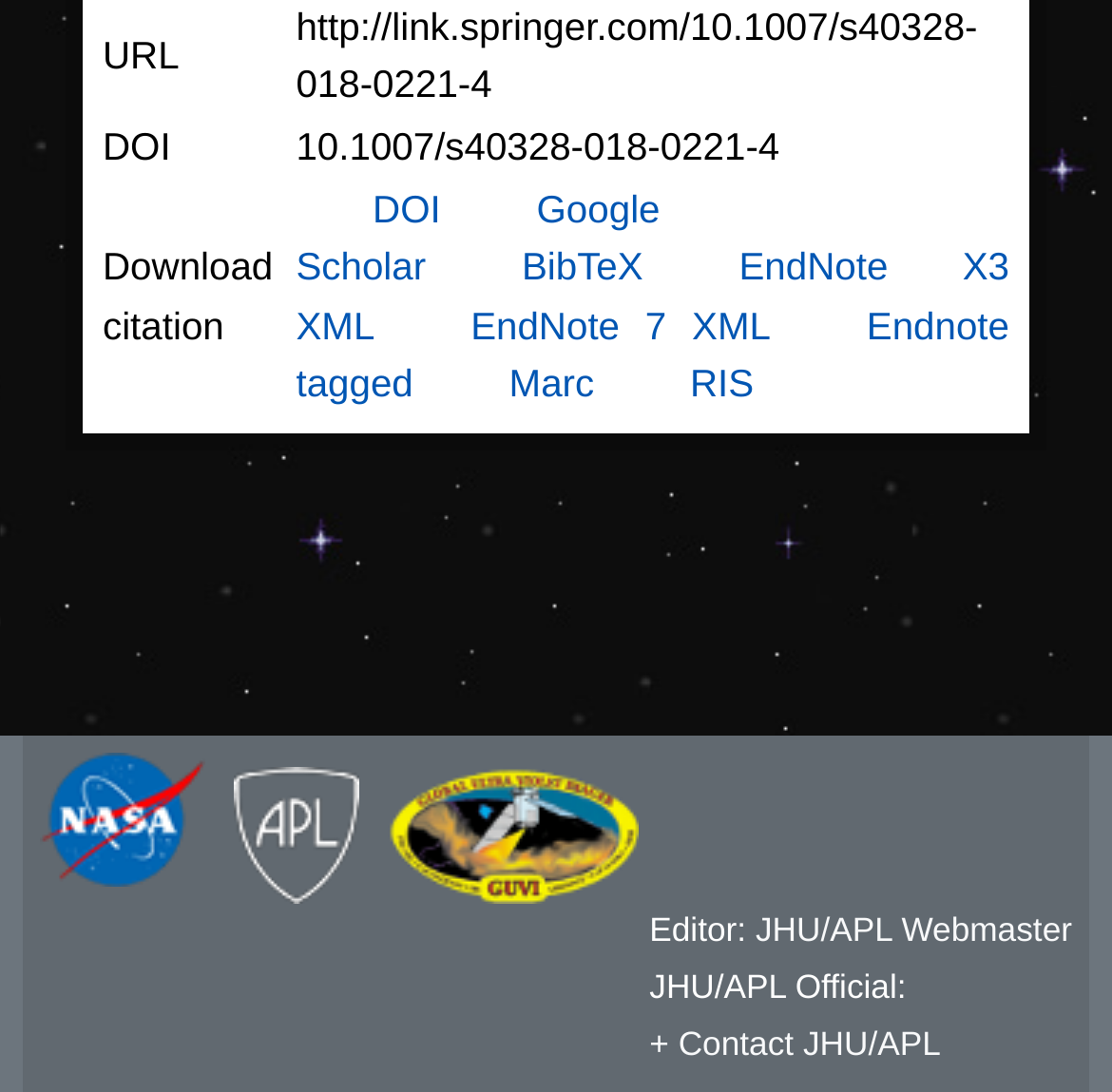How many images are present in the footer section?
Examine the screenshot and reply with a single word or phrase.

3